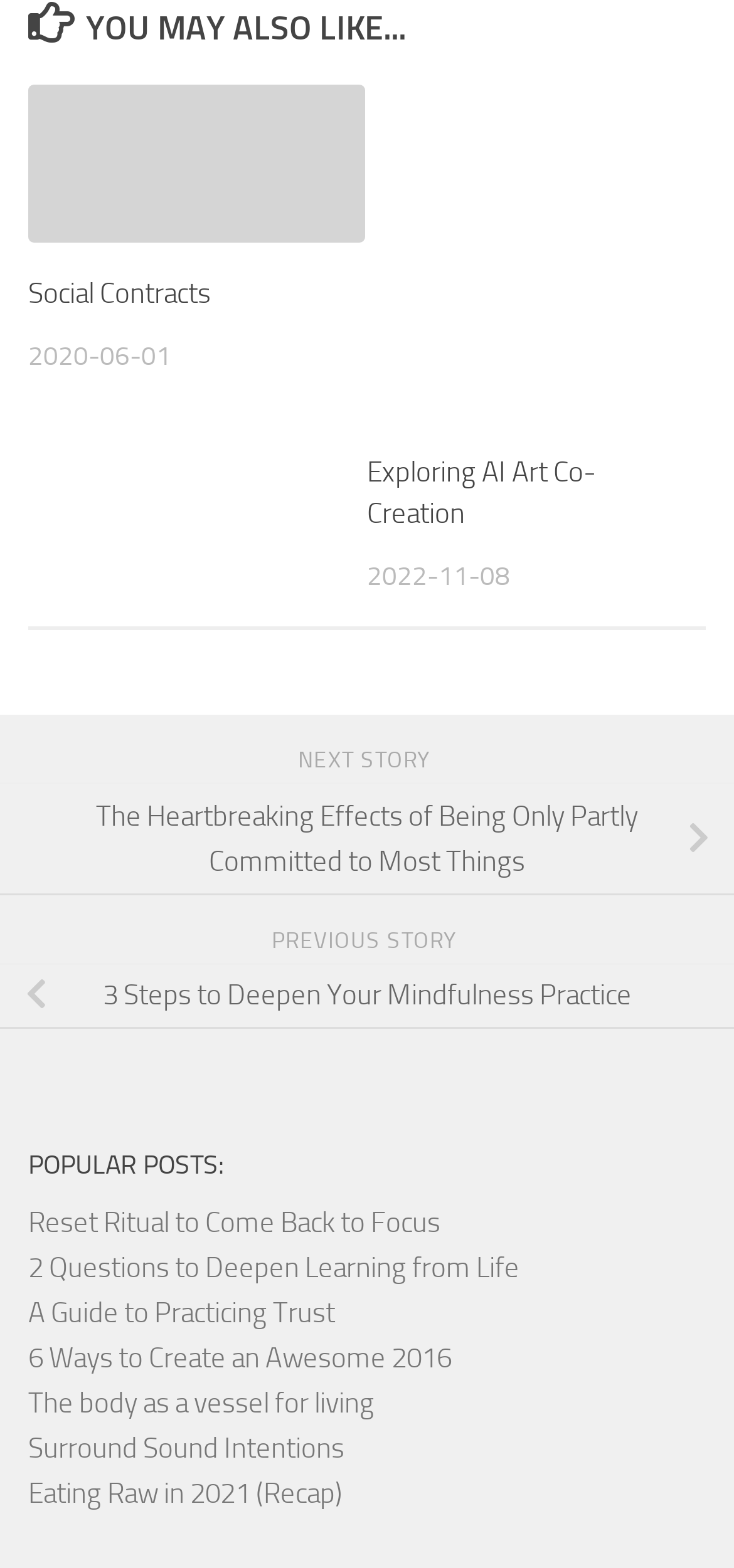Identify the bounding box coordinates necessary to click and complete the given instruction: "read the article about Exploring AI Art Co-Creation".

[0.5, 0.288, 0.908, 0.342]